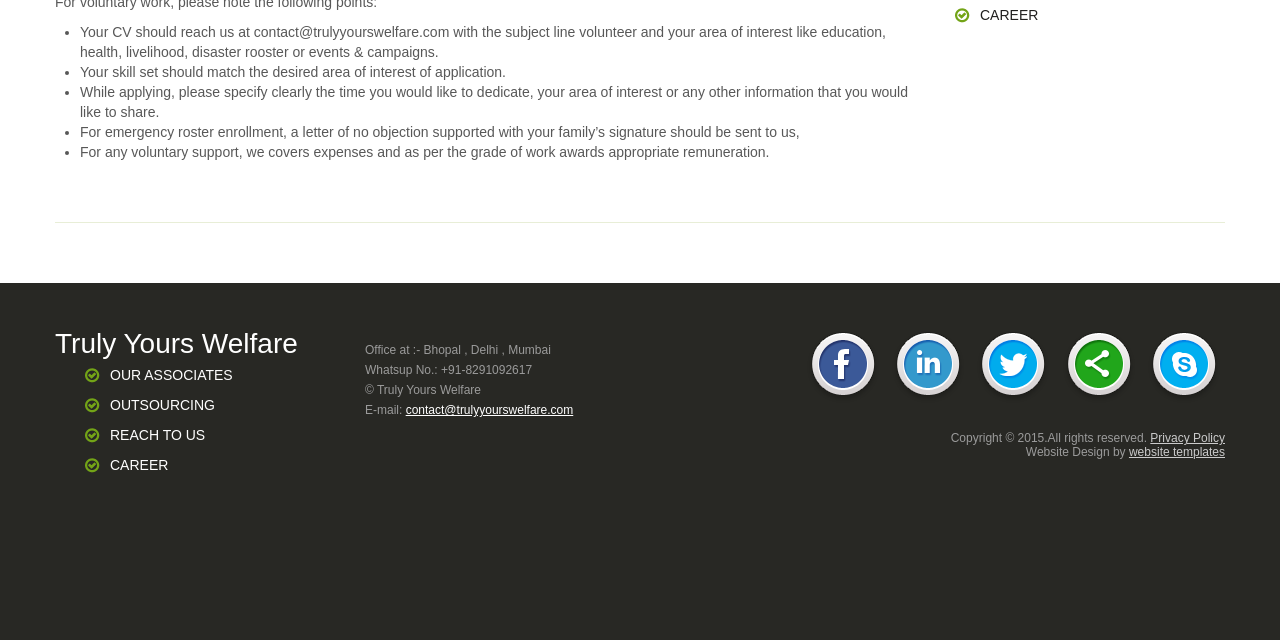Locate the UI element that matches the description Our Associates in the webpage screenshot. Return the bounding box coordinates in the format (top-left x, top-left y, bottom-right x, bottom-right y), with values ranging from 0 to 1.

[0.066, 0.571, 0.277, 0.602]